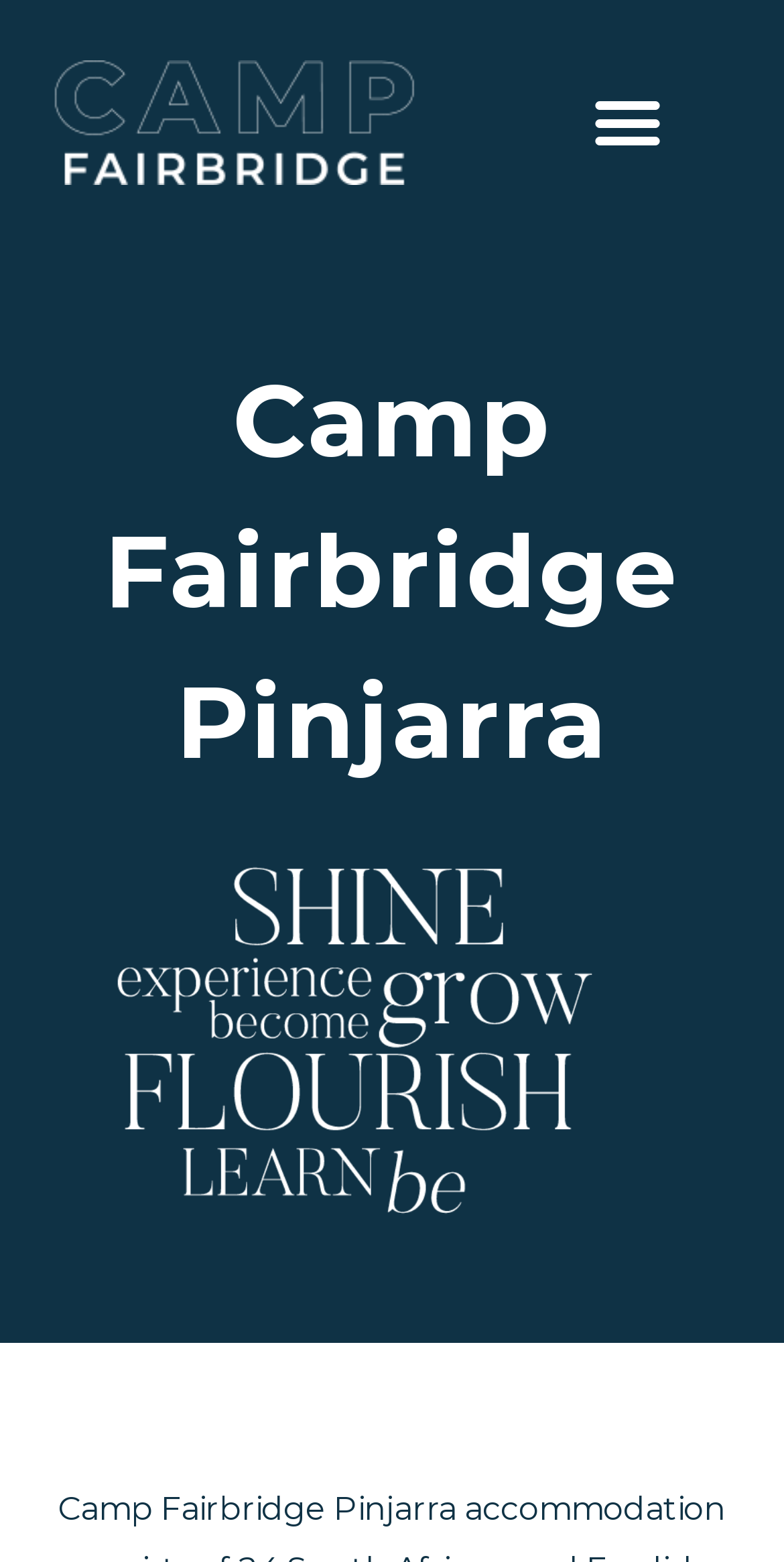Find and generate the main title of the webpage.

Camp Fairbridge Pinjarra